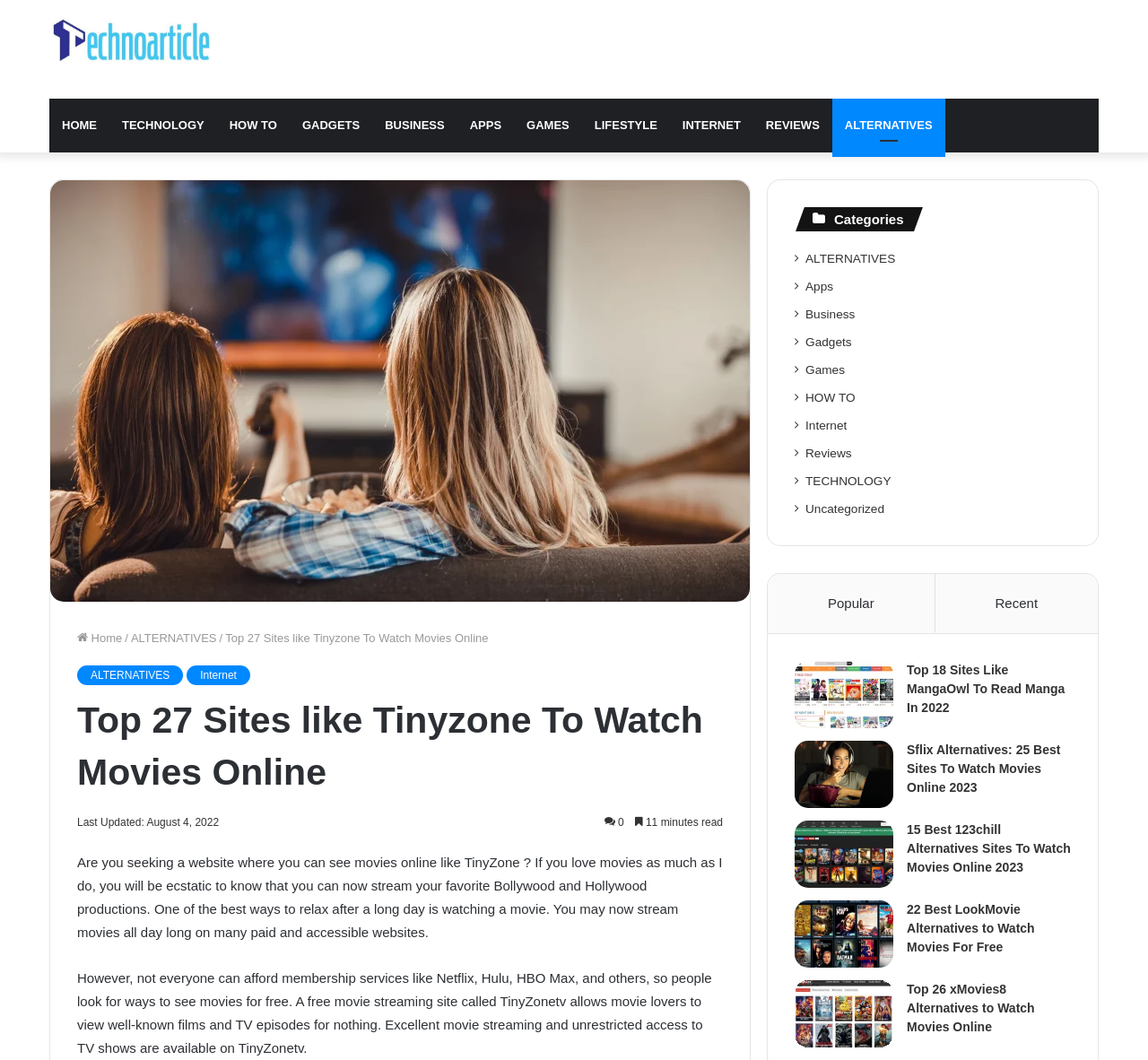Please provide the bounding box coordinate of the region that matches the element description: Reviews. Coordinates should be in the format (top-left x, top-left y, bottom-right x, bottom-right y) and all values should be between 0 and 1.

[0.656, 0.093, 0.725, 0.144]